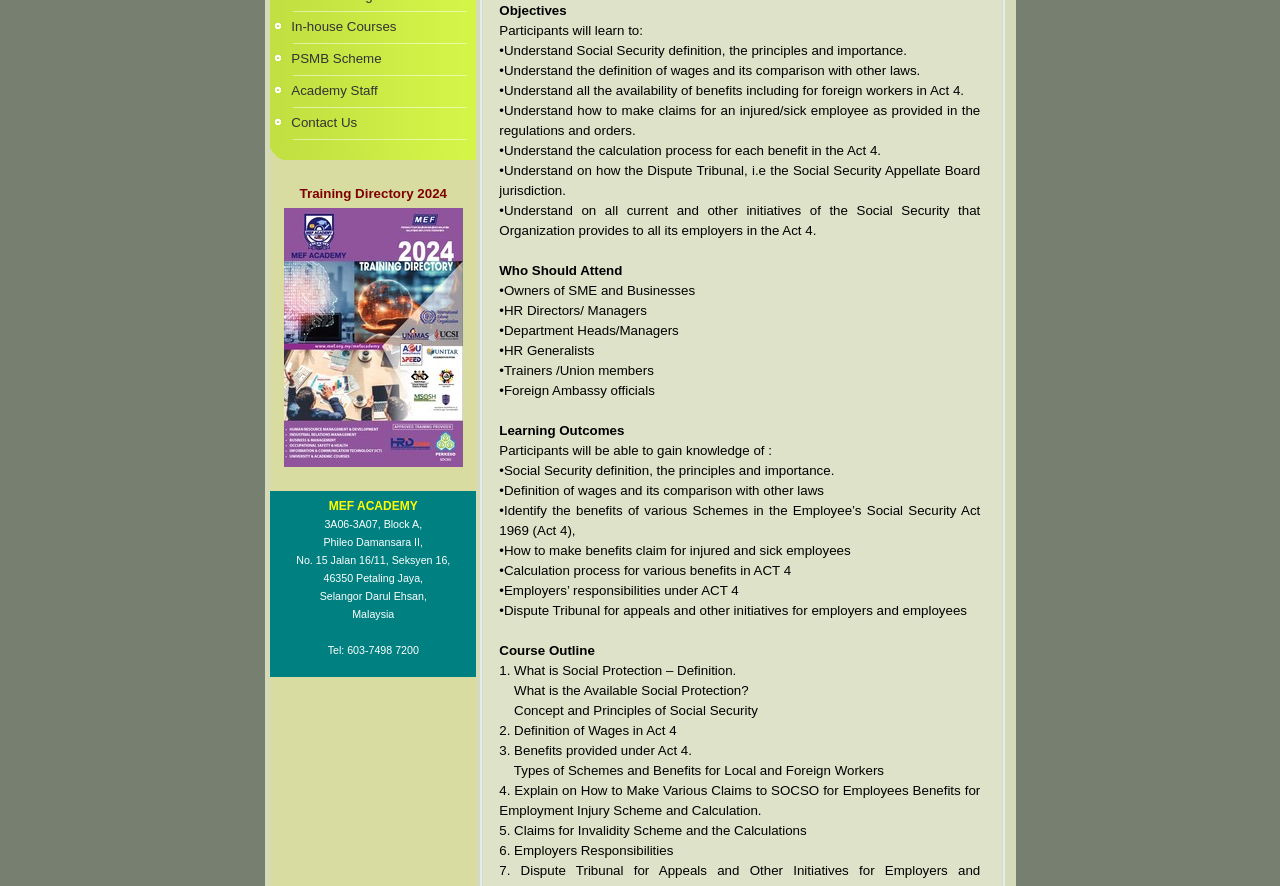Find the bounding box coordinates for the UI element that matches this description: "Academy Staff".

[0.228, 0.094, 0.295, 0.111]